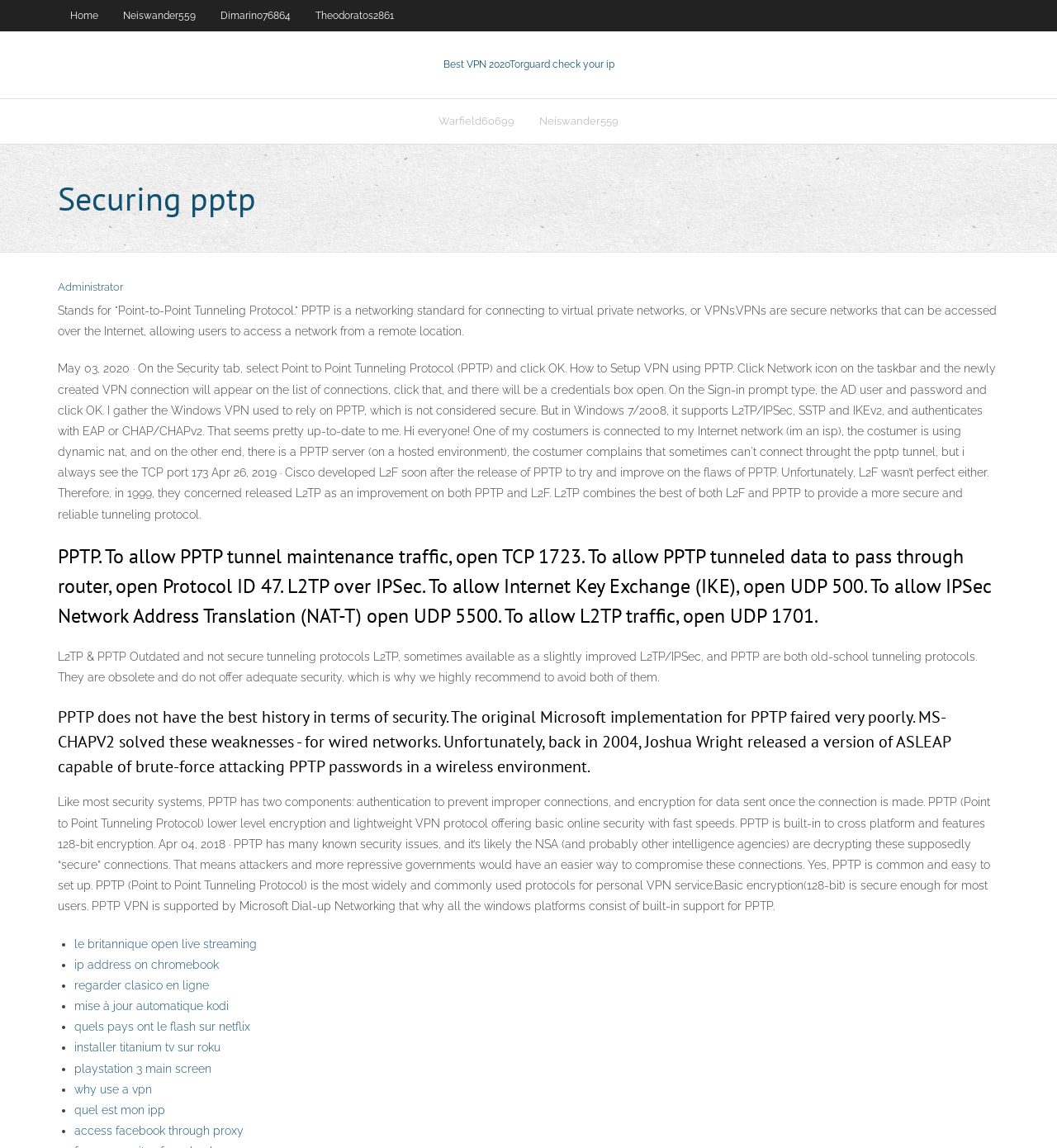Please identify the bounding box coordinates for the region that you need to click to follow this instruction: "Click on the 'Administrator' link".

[0.055, 0.244, 0.116, 0.255]